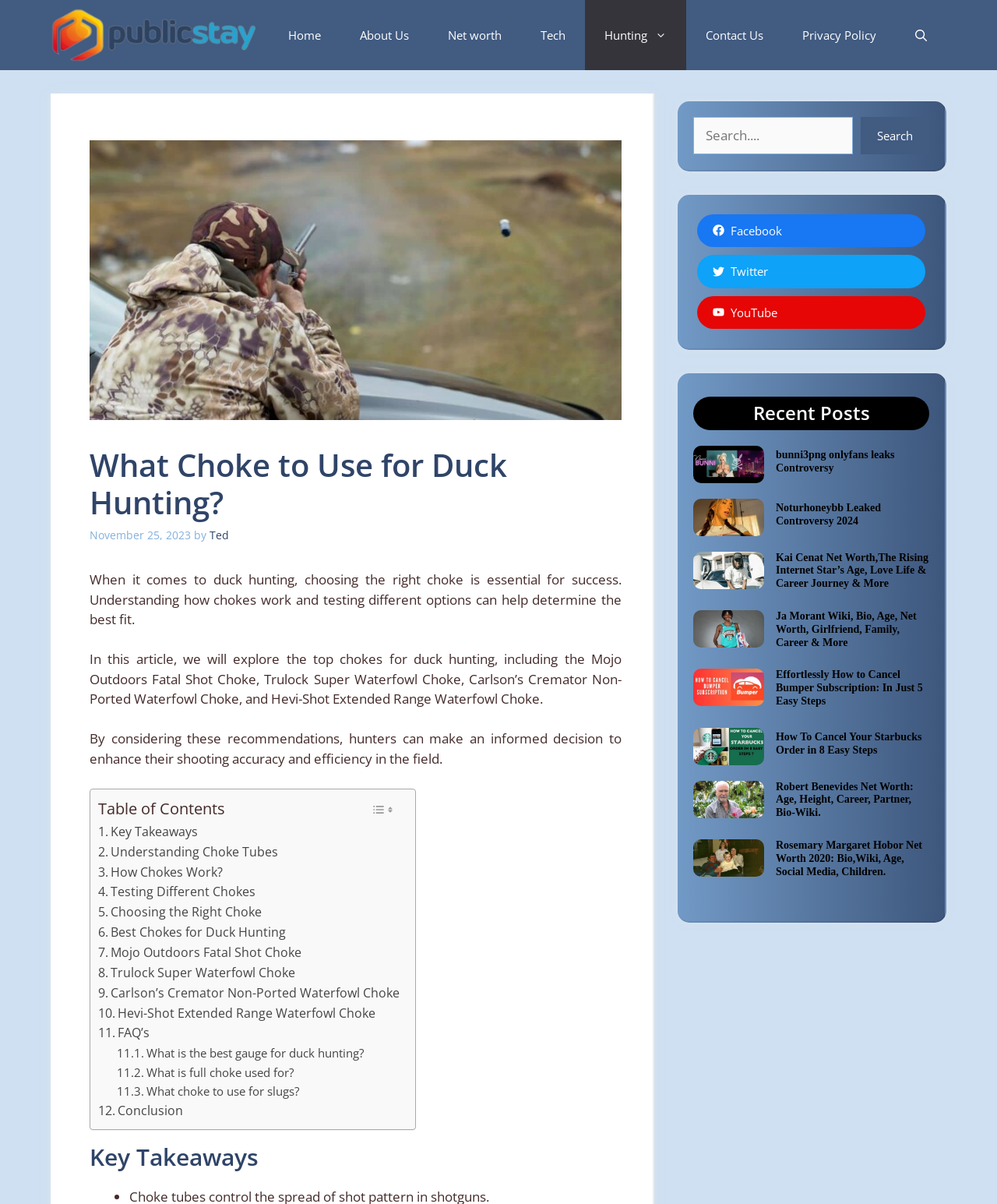Determine the bounding box for the described HTML element: "Contact Us". Ensure the coordinates are four float numbers between 0 and 1 in the format [left, top, right, bottom].

[0.688, 0.0, 0.785, 0.058]